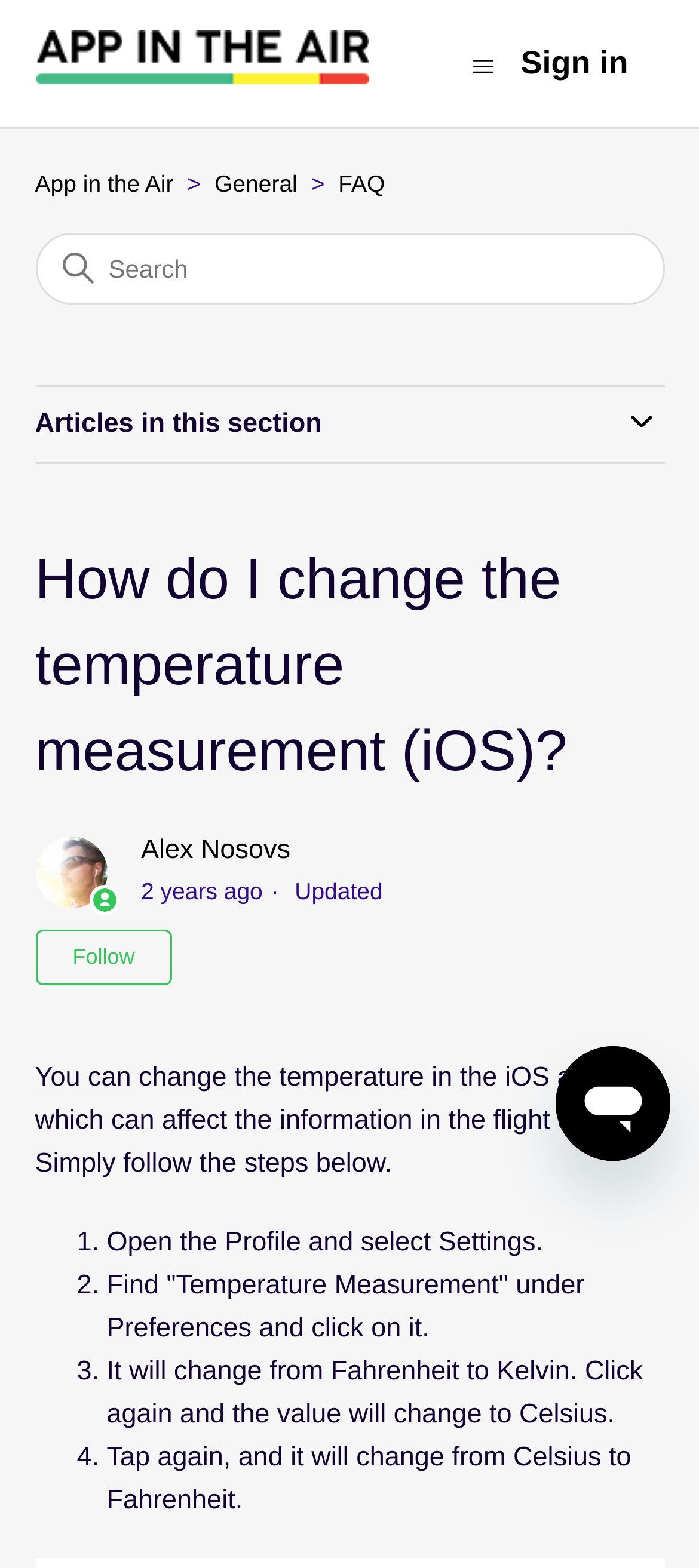Identify the bounding box coordinates necessary to click and complete the given instruction: "Sign in".

[0.745, 0.025, 0.95, 0.056]